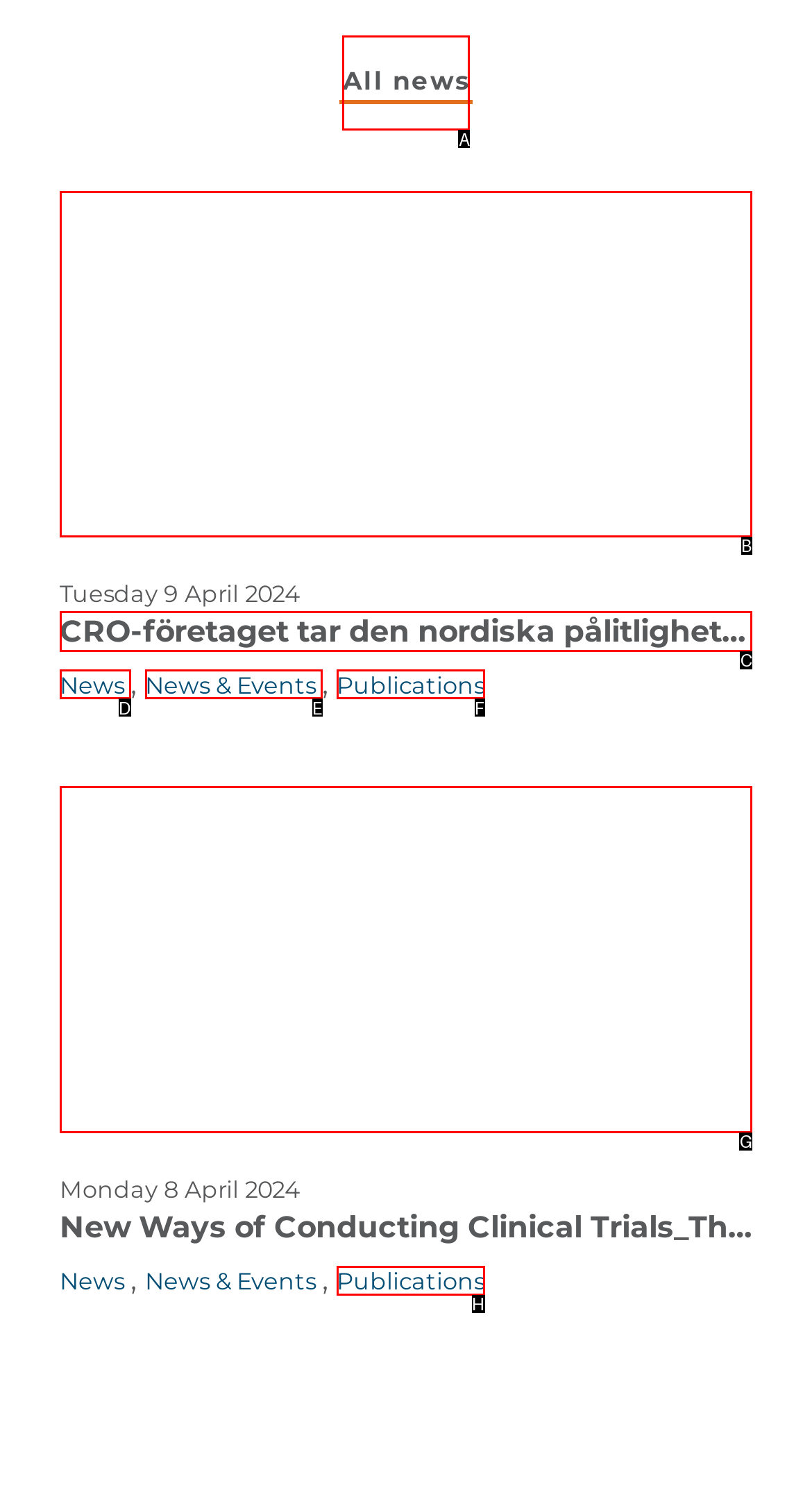For the task: Visit '_Sissel Lønning Andresen' profile, specify the letter of the option that should be clicked. Answer with the letter only.

B